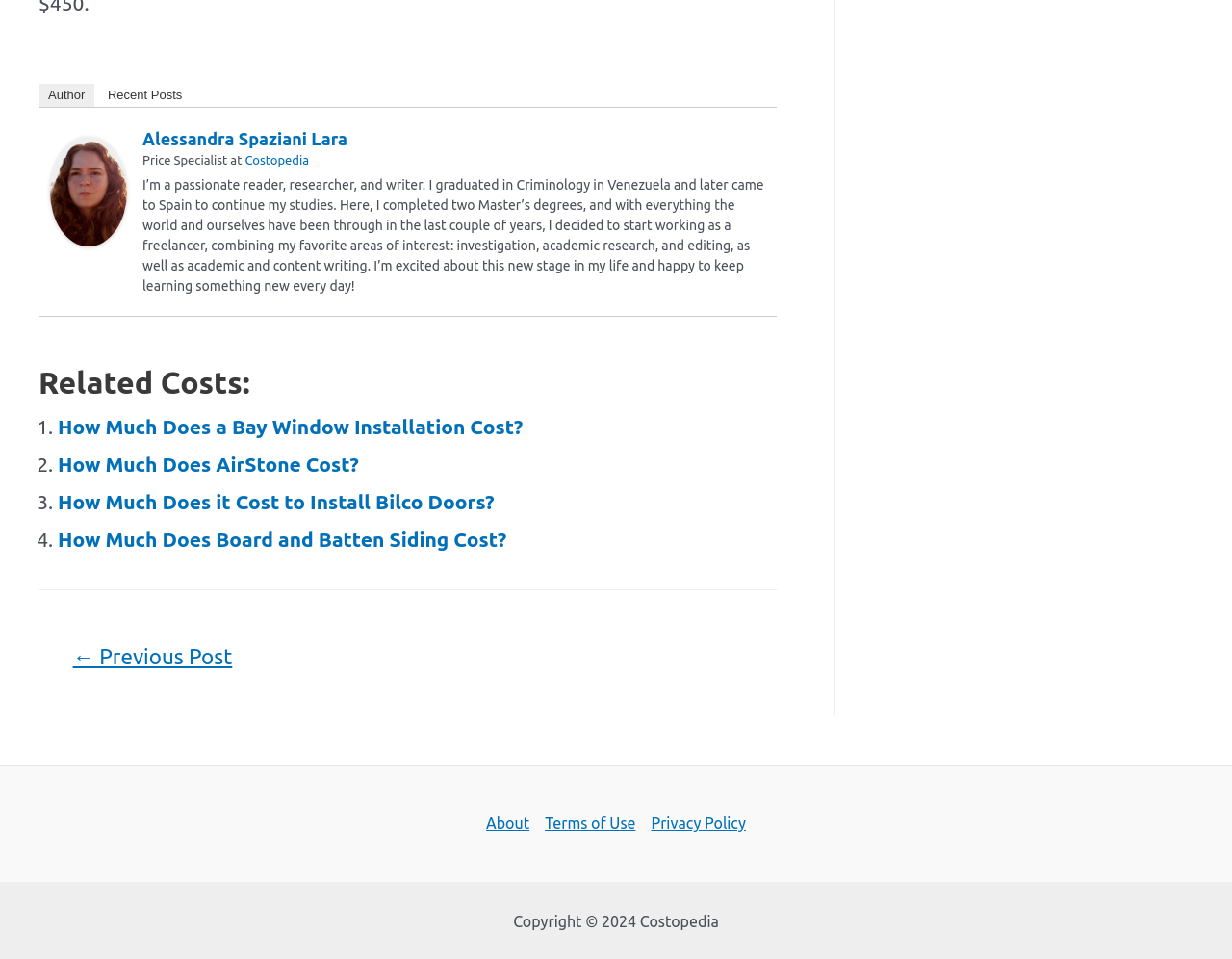Please determine the bounding box coordinates for the UI element described here. Use the format (top-left x, top-left y, bottom-right x, bottom-right y) with values bounded between 0 and 1: Costopedia

[0.199, 0.159, 0.251, 0.173]